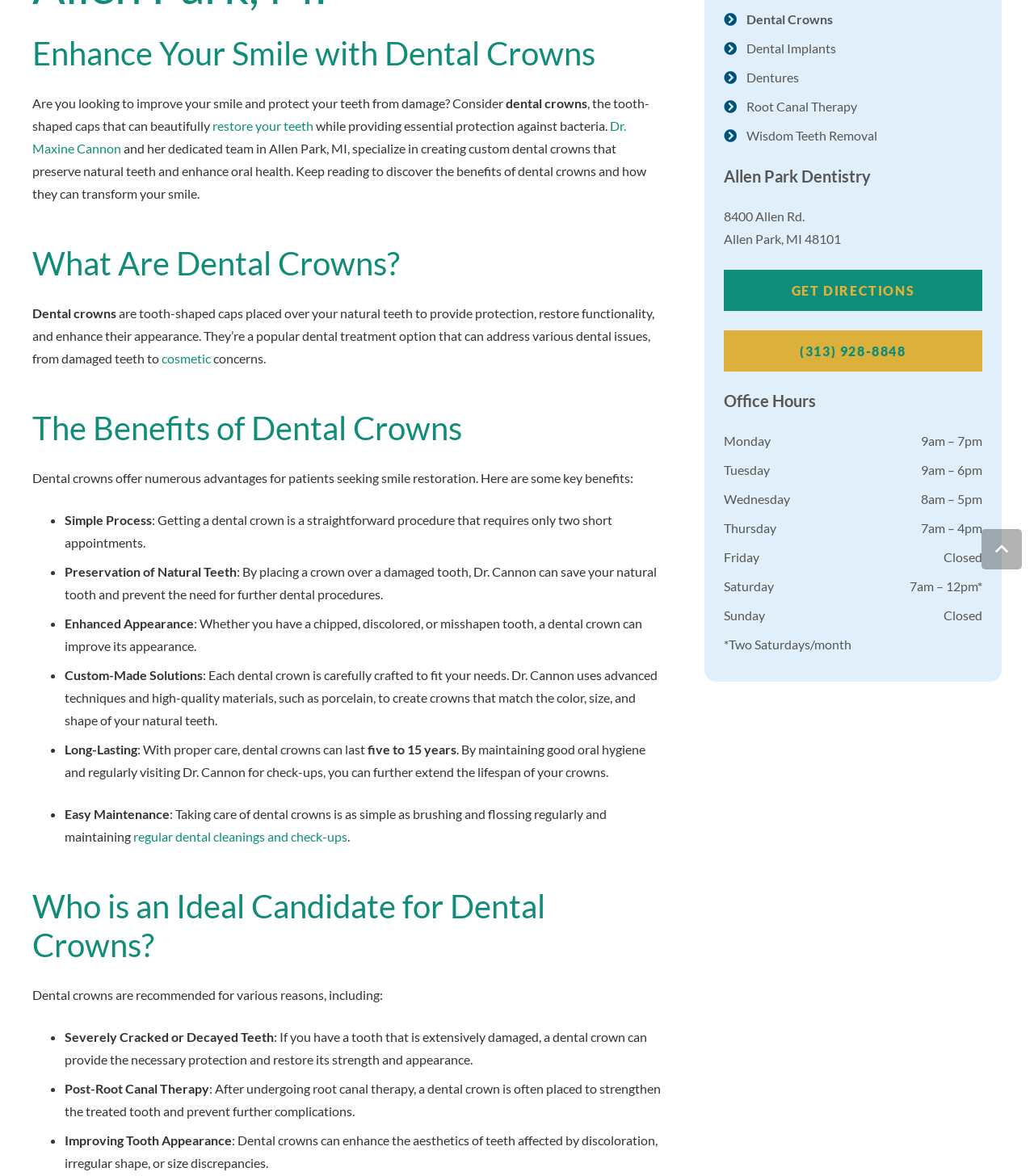Using the provided element description: "cosmetic", identify the bounding box coordinates. The coordinates should be four floats between 0 and 1 in the order [left, top, right, bottom].

[0.156, 0.298, 0.204, 0.311]